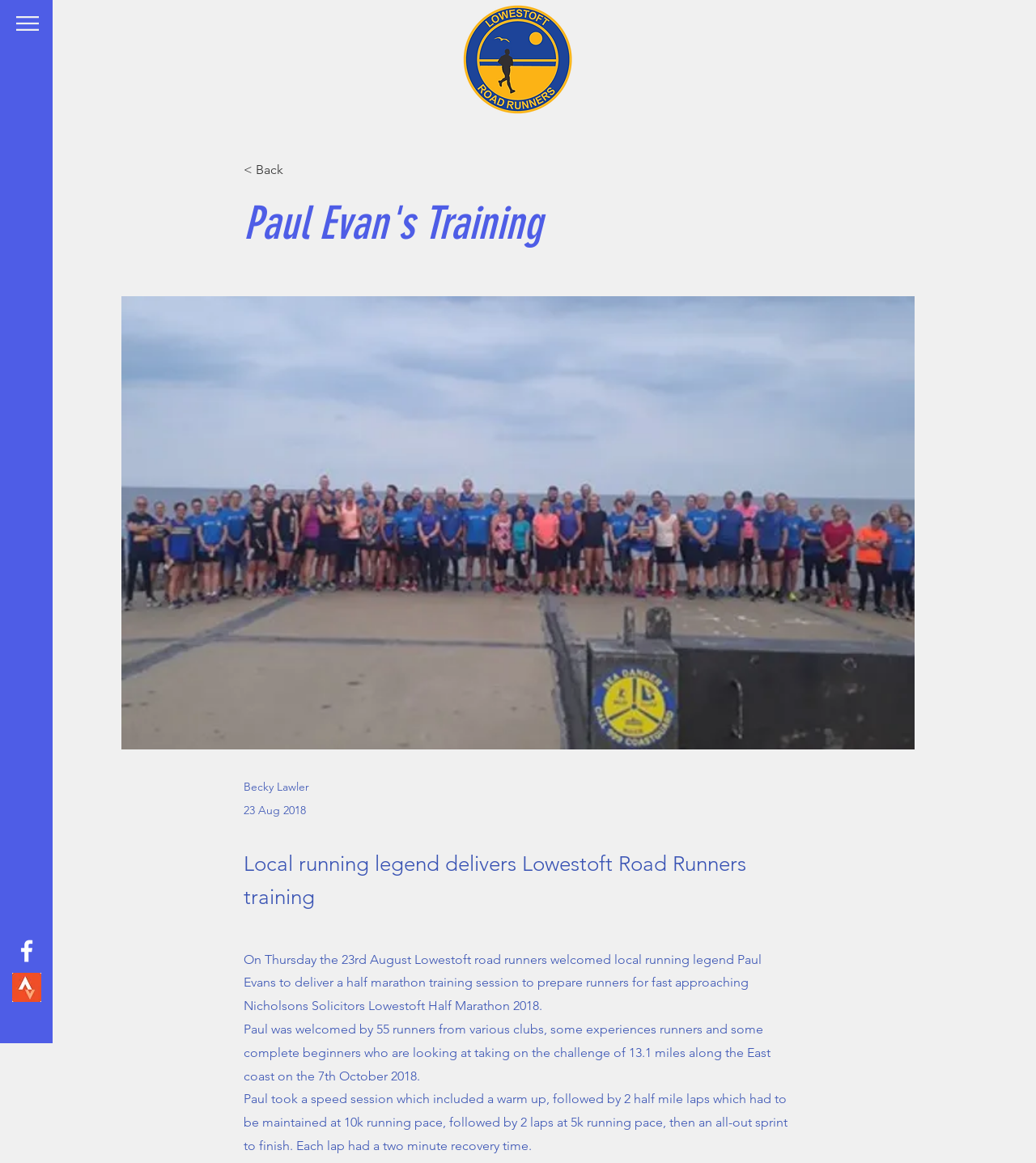What is the pace of the second set of laps?
Refer to the image and provide a detailed answer to the question.

I found the answer by reading the static text element with the text 'Paul took a speed session which included a warm up, followed by 2 half mile laps which had to be maintained at 10k running pace, followed by 2 laps at 5k running pace, then an all-out sprint to finish.'